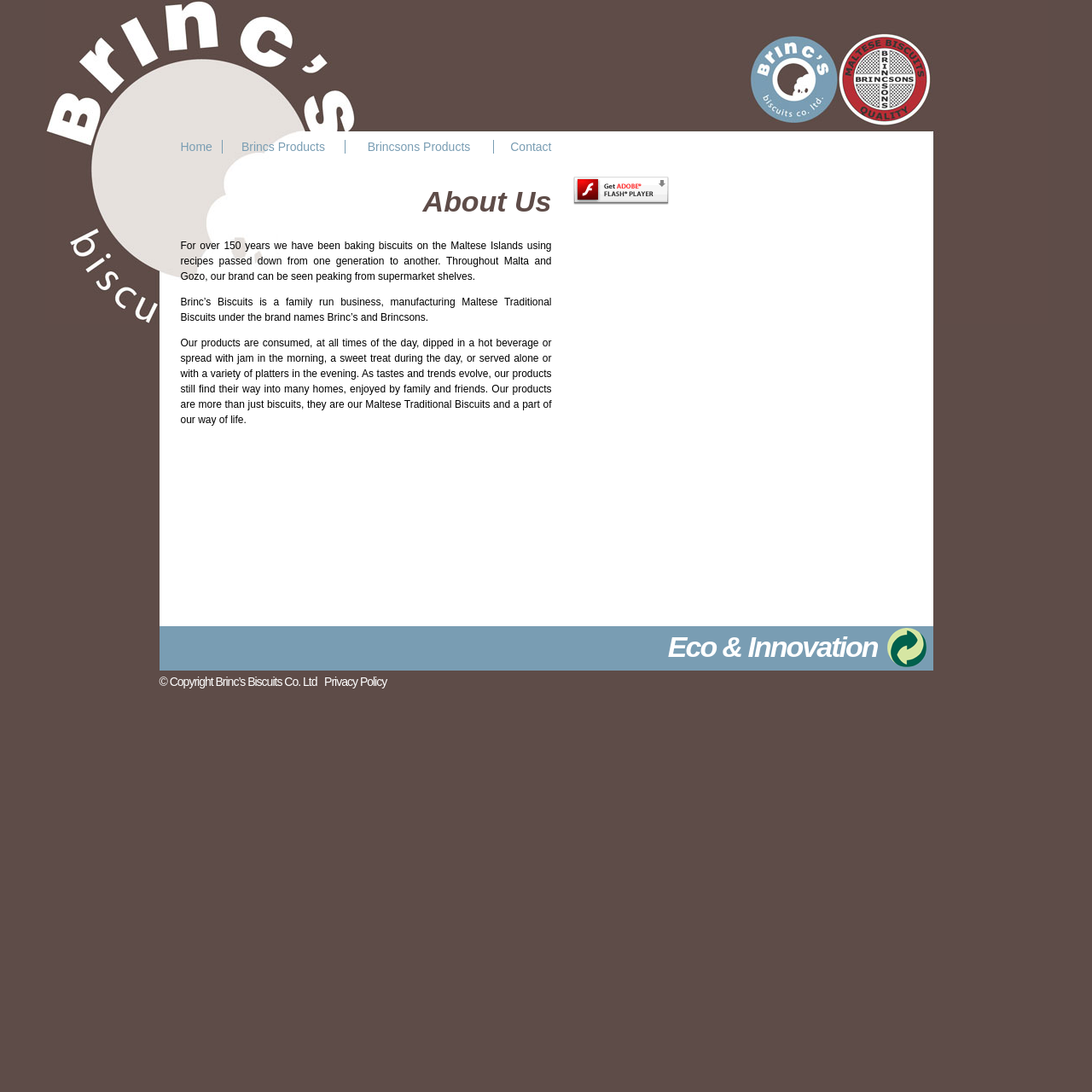Using the format (top-left x, top-left y, bottom-right x, bottom-right y), and given the element description, identify the bounding box coordinates within the screenshot: Privacy Policy

[0.297, 0.618, 0.354, 0.63]